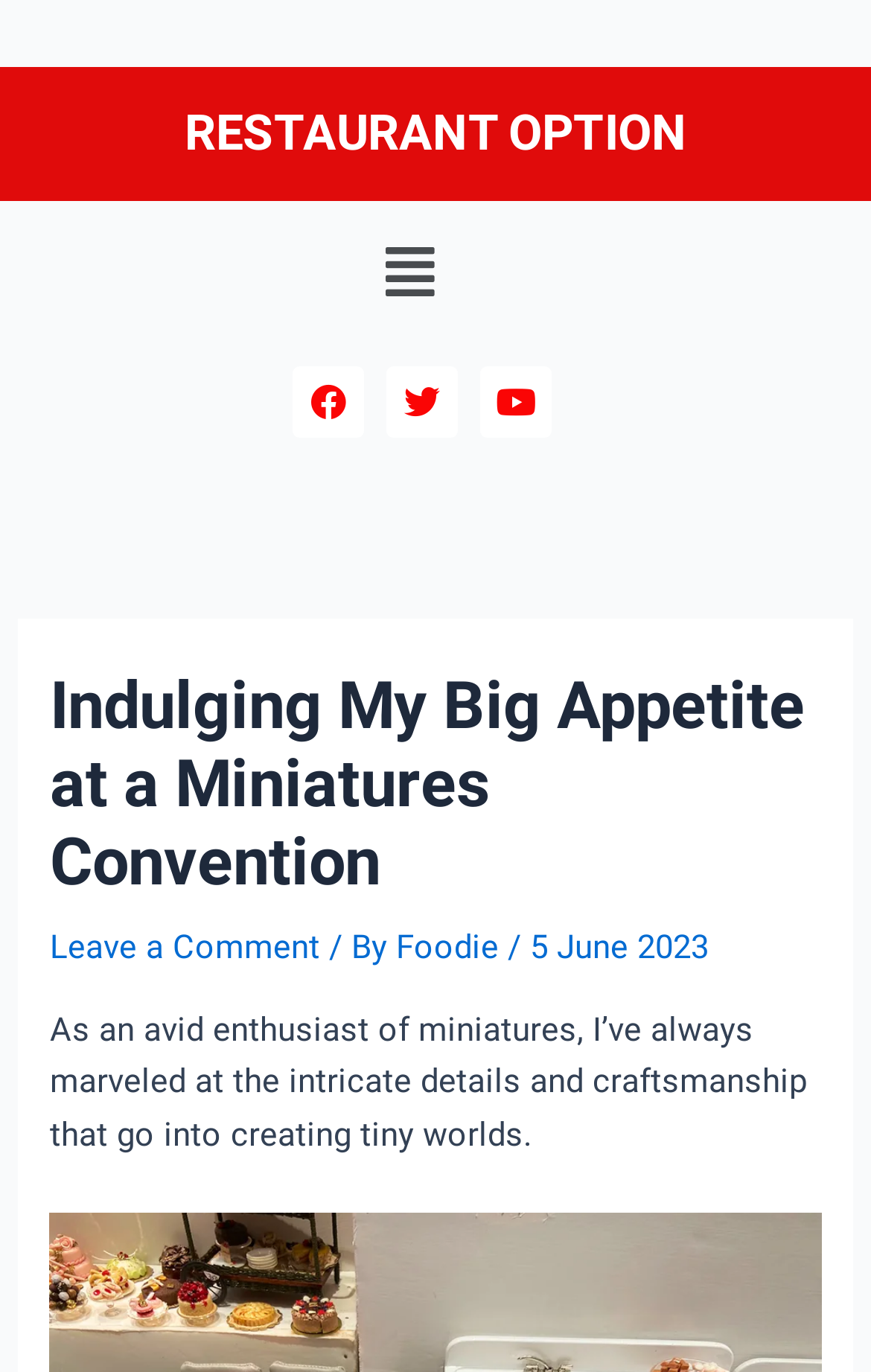What is the name of the author of the blog post?
Based on the image, answer the question in a detailed manner.

The author's name can be found in the header section of the webpage, where it is mentioned as 'By Foodie'.